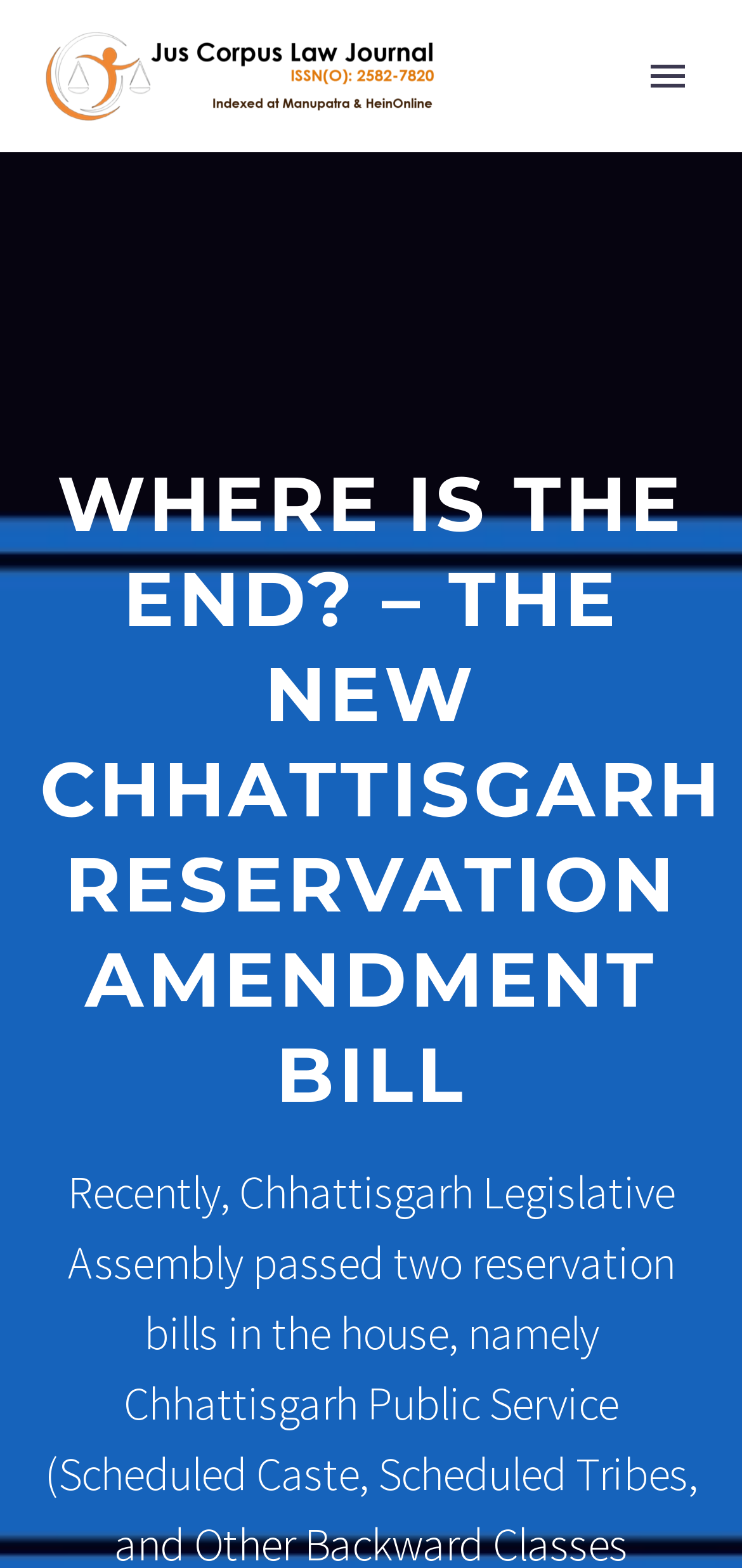Please indicate the bounding box coordinates for the clickable area to complete the following task: "Search for a topic". The coordinates should be specified as four float numbers between 0 and 1, i.e., [left, top, right, bottom].

[0.133, 0.585, 0.867, 0.634]